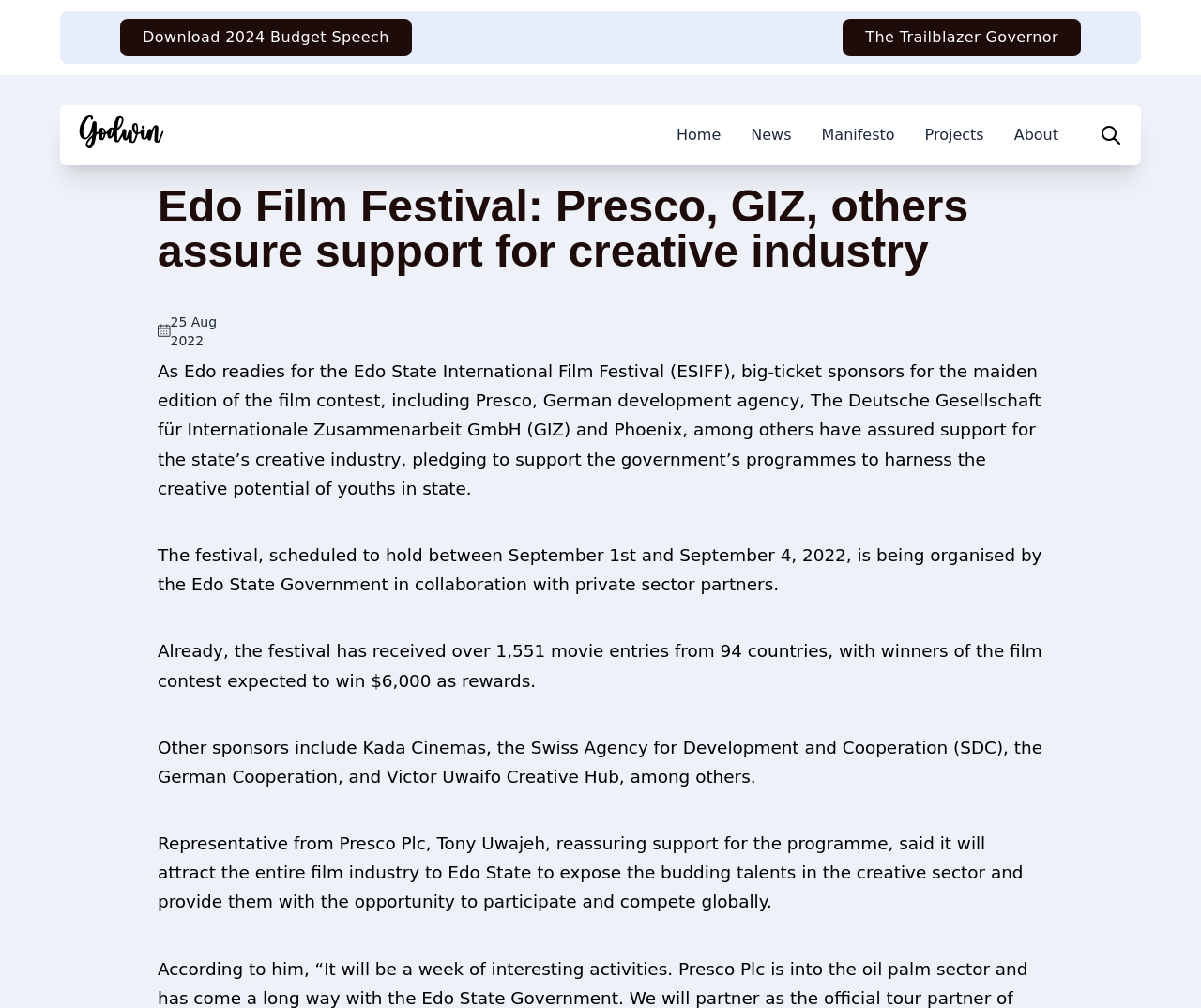Produce an extensive caption that describes everything on the webpage.

The webpage is about the Edo Film Festival, with a focus on the support it has received from various organizations, including Presco, GIZ, and others, for the creative industry. 

At the top left of the page, there is a link to download the 2024 Budget Speech. To the right of this link, there is a static text element with the title "The Trailblazer Governor". 

On the top right of the page, there is a logo image, which is also a link. Below the logo, there are five navigation links: "Home", "News", "Manifesto", "Projects", and "About", arranged horizontally from left to right. 

To the right of these navigation links, there is a button with an image inside. 

Below the navigation links, there is a heading that repeats the title of the webpage, "Edo Film Festival: Presco, GIZ, others assure support for creative industry". 

Underneath the heading, there is a static text element showing the date "25 Aug 2022". 

The main content of the webpage is a series of four paragraphs that provide more information about the Edo State International Film Festival, including its schedule, the number of movie entries received, and the prizes to be awarded. The paragraphs also mention the various sponsors of the festival, including Presco, GIZ, and others. 

There is no image in the main content area, but there are two images on the top right of the page: the logo and the image inside the button.